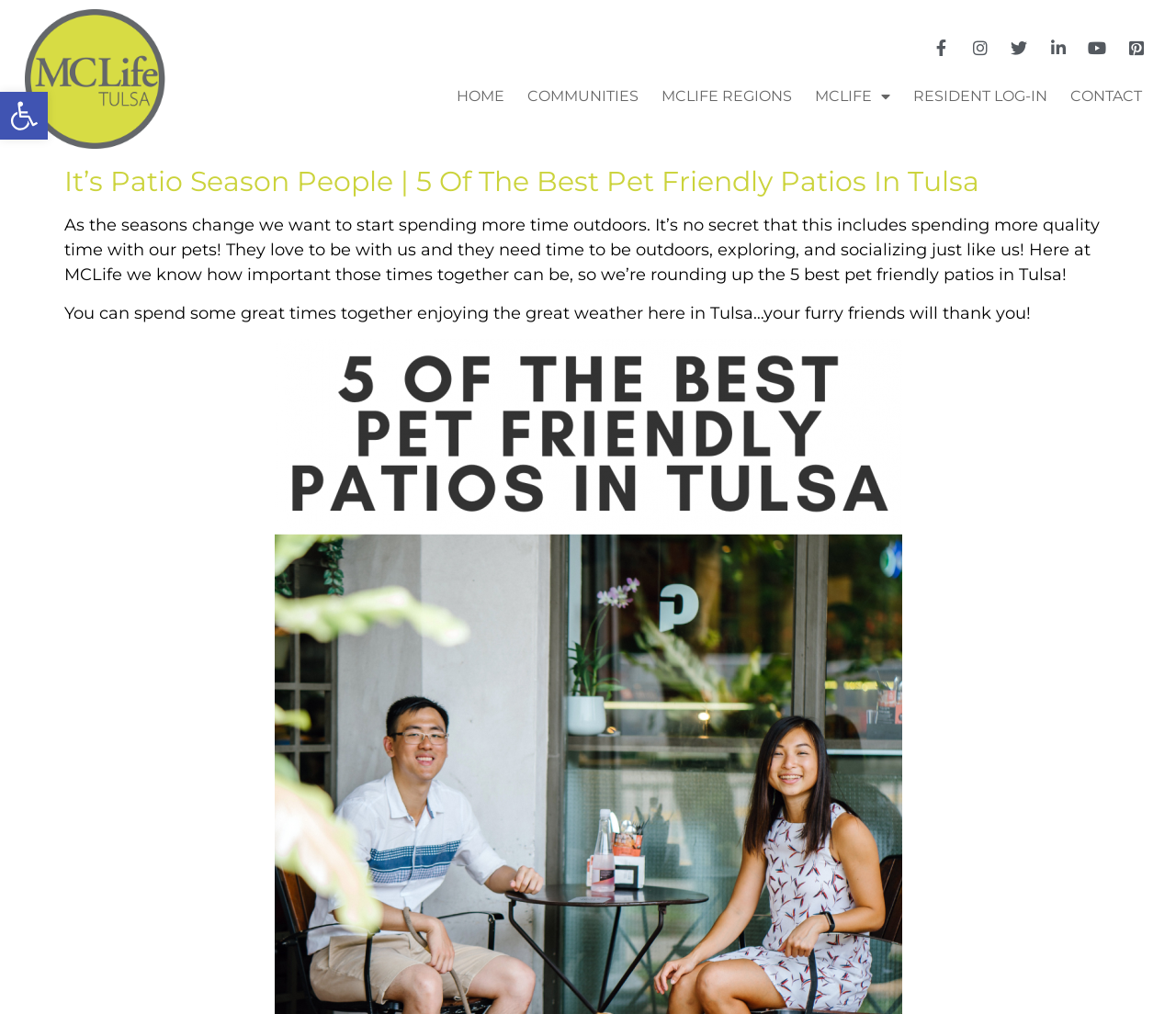Your task is to extract the text of the main heading from the webpage.

It’s Patio Season People | 5 Of The Best Pet Friendly Patios In Tulsa